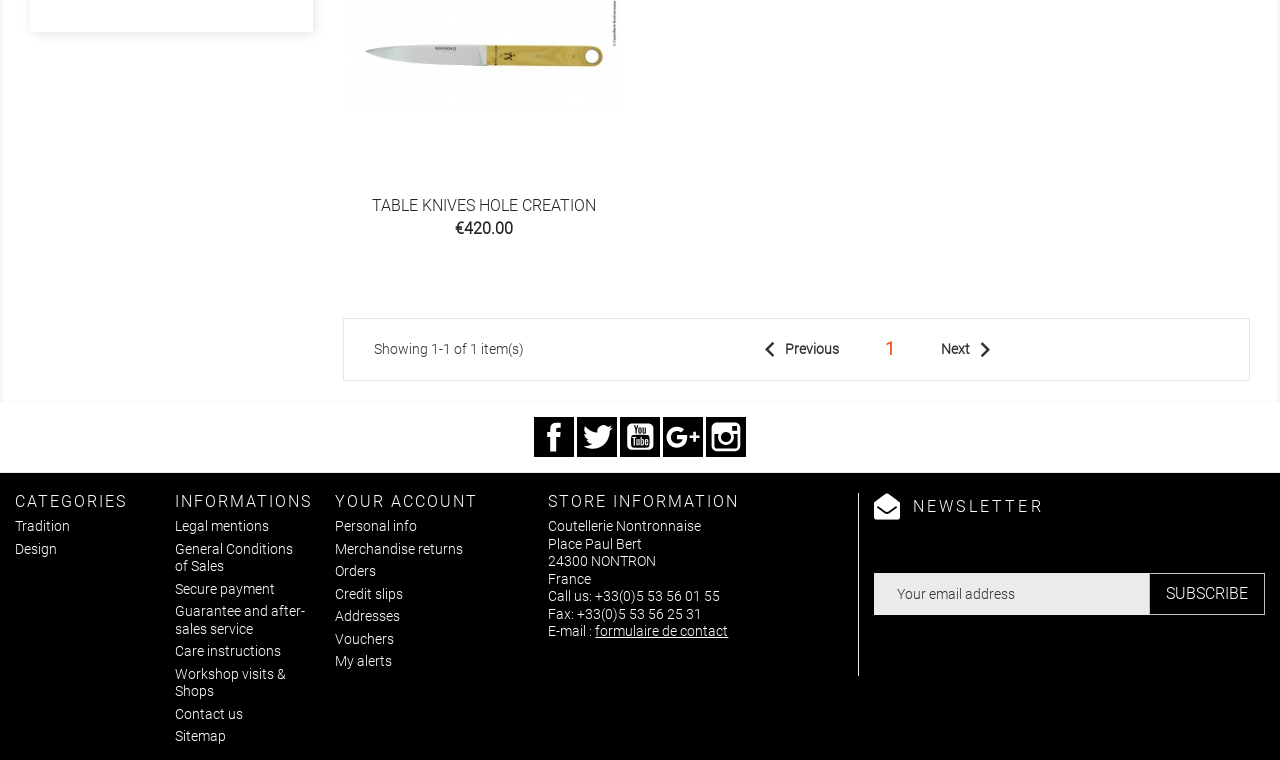Based on the element description, predict the bounding box coordinates (top-left x, top-left y, bottom-right x, bottom-right y) for the UI element in the screenshot: formulaire de contact

[0.465, 0.82, 0.569, 0.841]